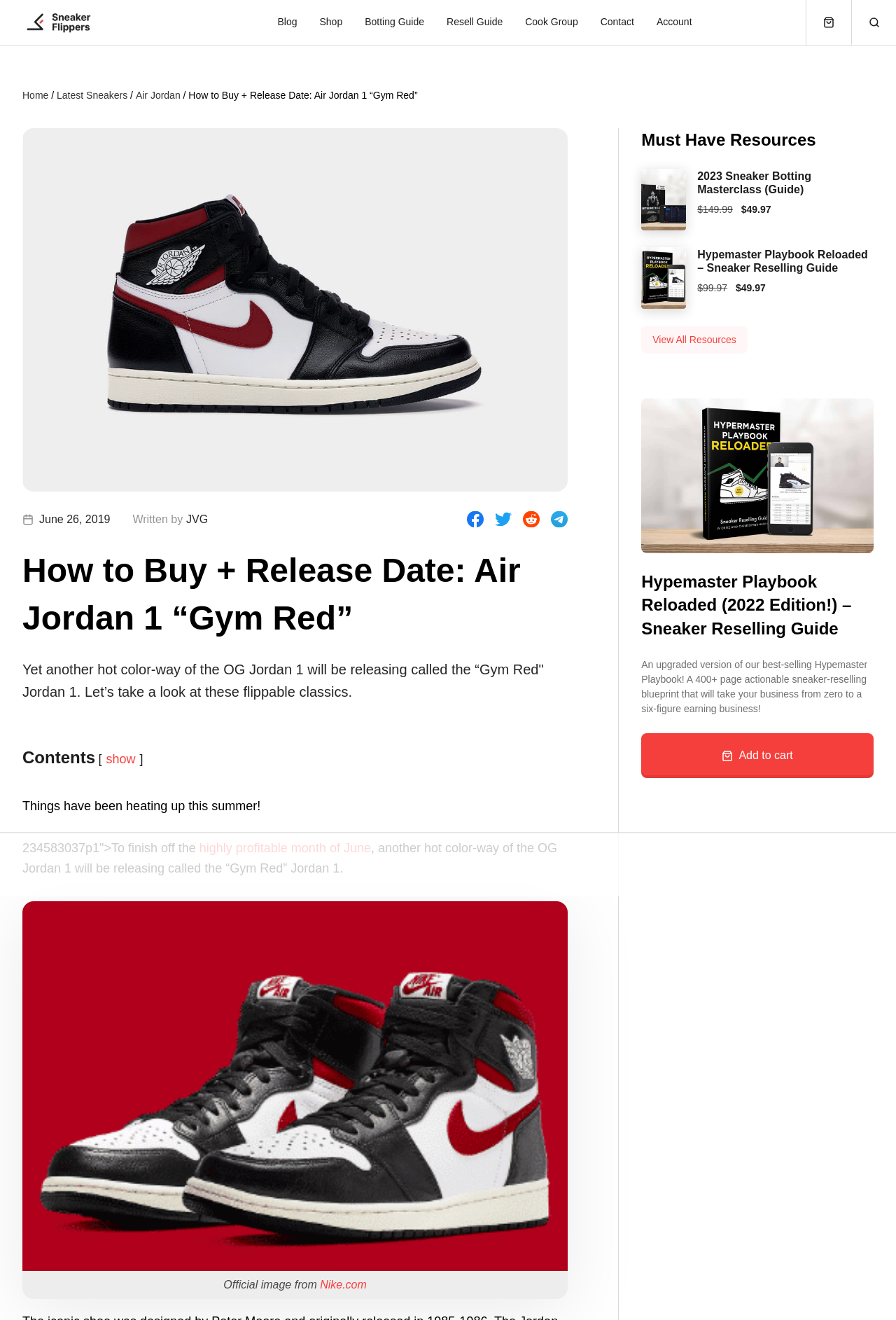Using the description: "Cook Group", determine the UI element's bounding box coordinates. Ensure the coordinates are in the format of four float numbers between 0 and 1, i.e., [left, top, right, bottom].

[0.586, 0.0, 0.645, 0.034]